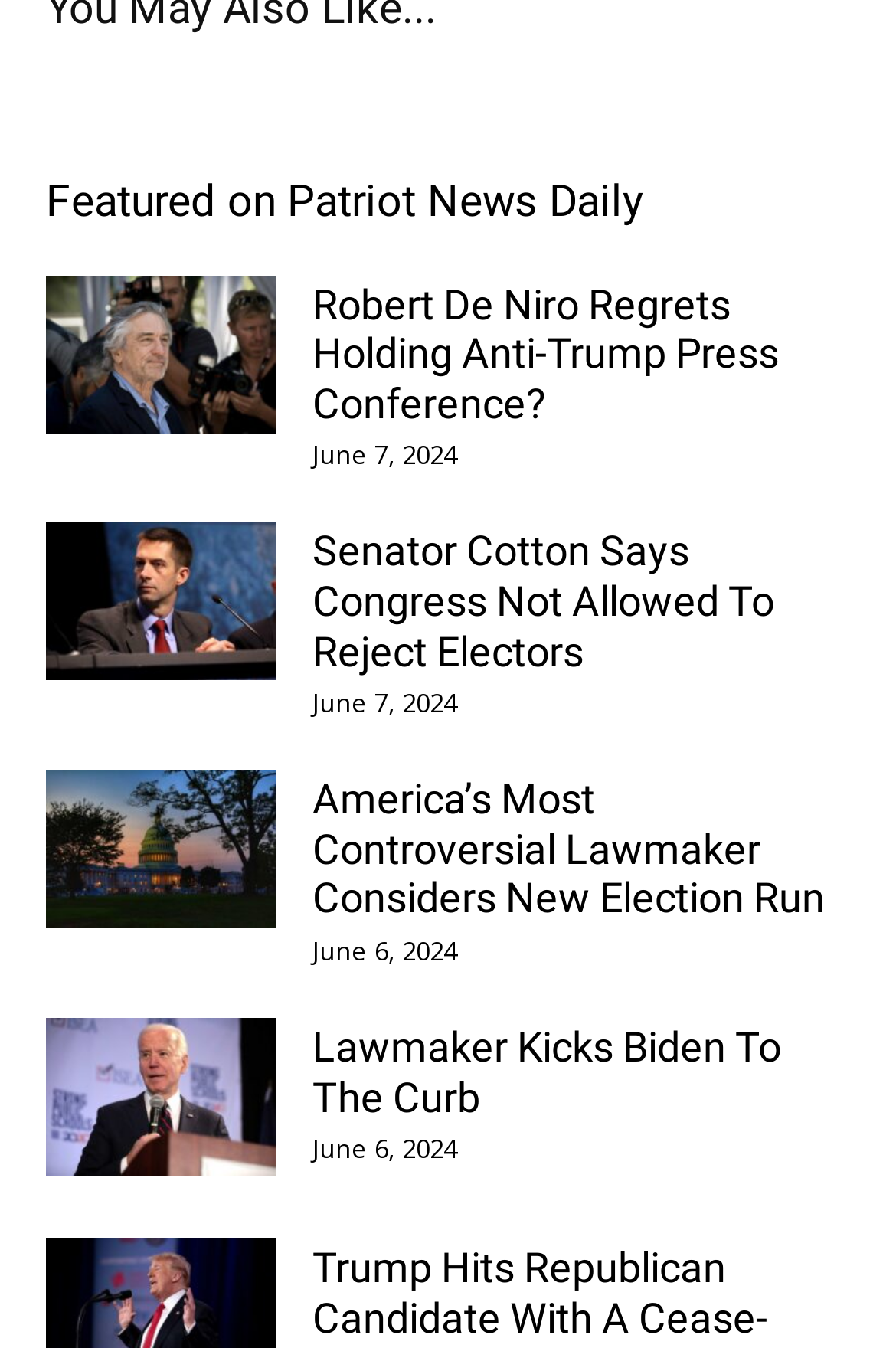What is the date of the article 'Robert De Niro Regrets Holding Anti-Trump Press Conference?'?
Respond to the question with a well-detailed and thorough answer.

I found the article 'Robert De Niro Regrets Holding Anti-Trump Press Conference?' and its corresponding time element, which has the text 'June 7, 2024'.